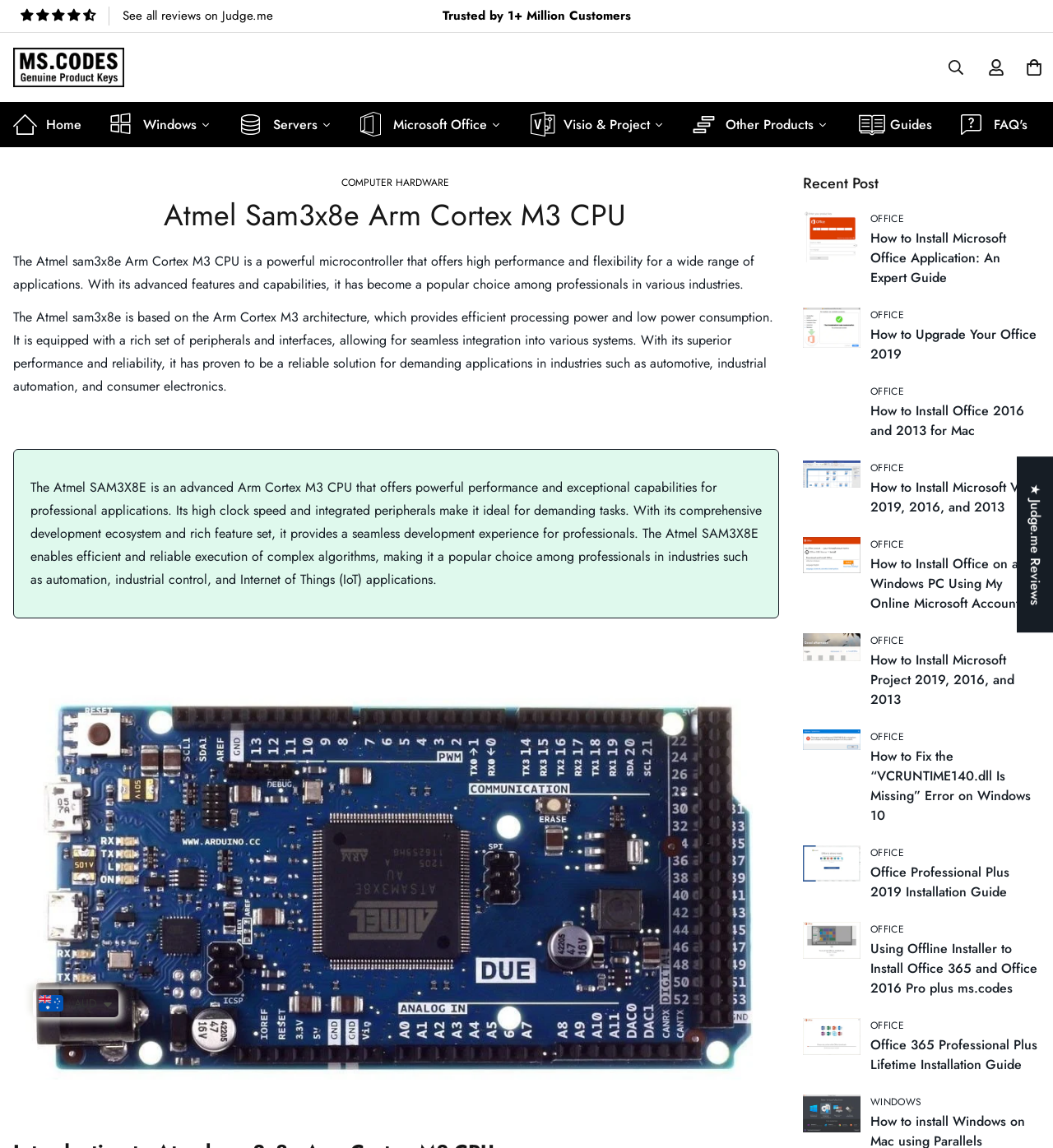What is the purpose of the Atmel Sam3x8e?
Look at the image and respond to the question as thoroughly as possible.

The purpose of the Atmel Sam3x8e can be inferred from the text 'The Atmel SAM3X8E is an advanced Arm Cortex M3 CPU that offers powerful performance and exceptional capabilities for professional applications.' which describes its features and capabilities.